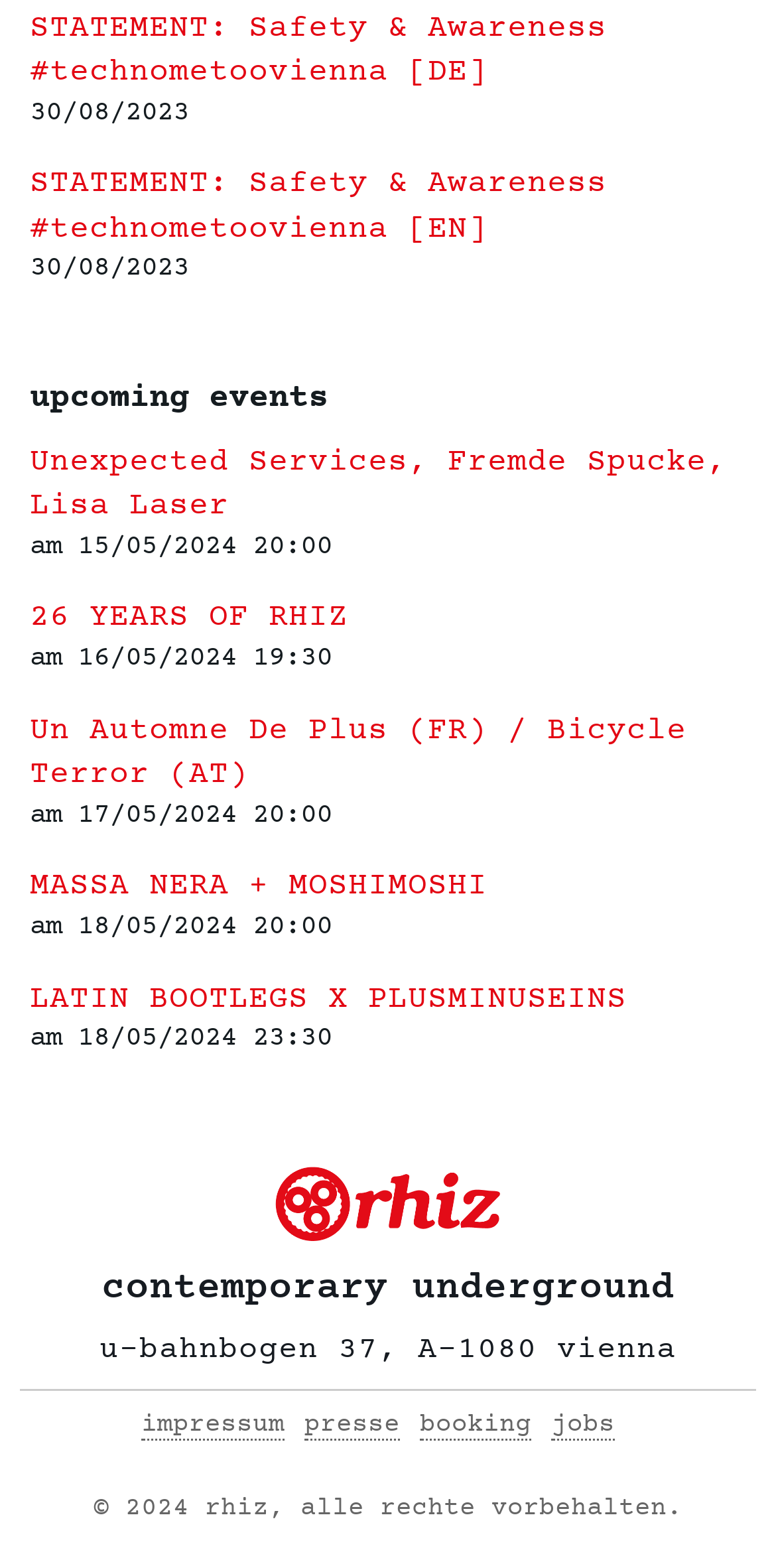Answer the question briefly using a single word or phrase: 
How many navigation links are there at the bottom of the webpage?

4